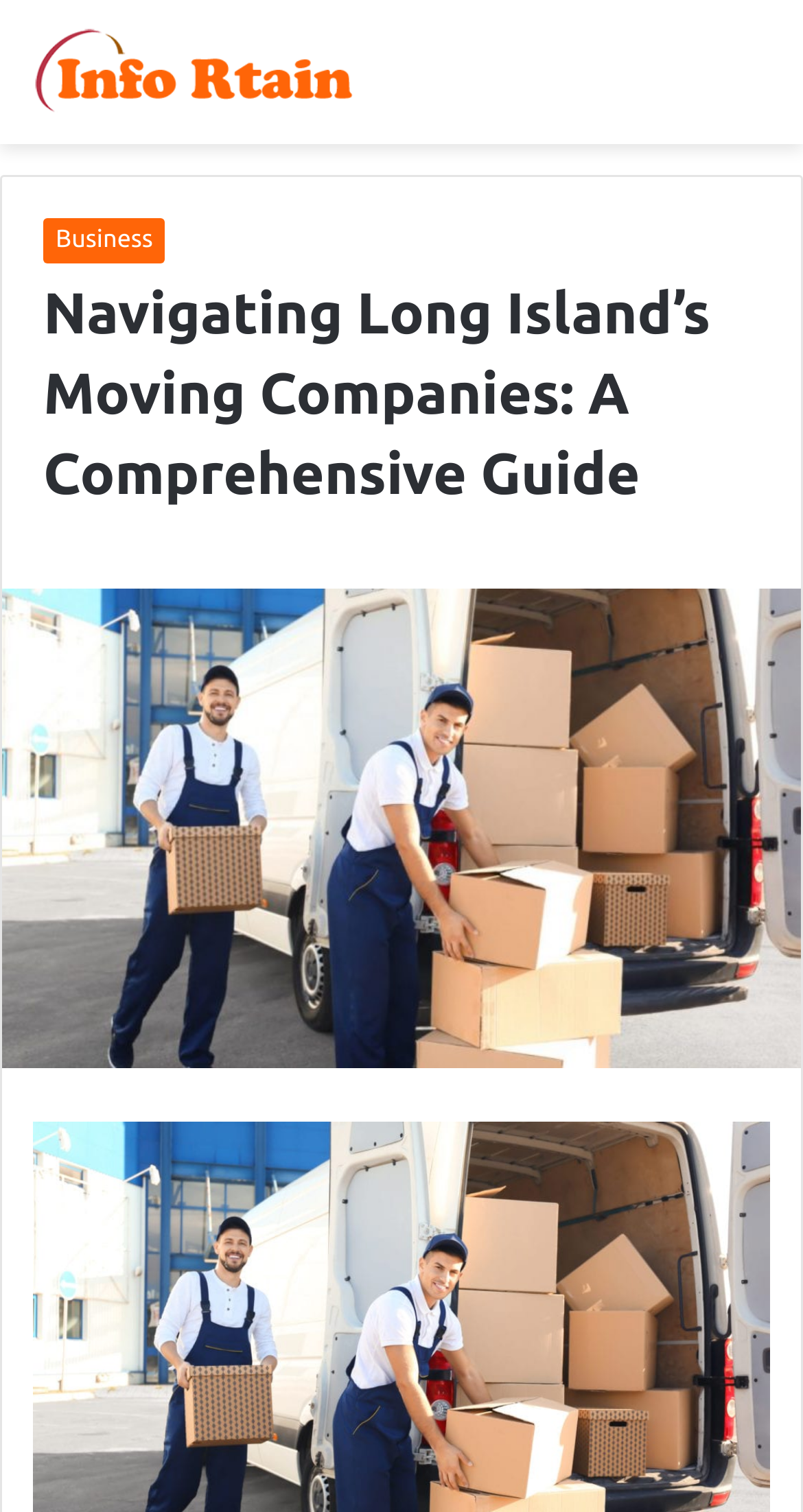What type of content does Infortain provide?
Use the image to give a comprehensive and detailed response to the question.

The link 'Infortain - Educational and informative content.' suggests that Infortain is a provider of educational and informative content. This implies that the webpage is likely to contain informative and educational material related to moving companies.